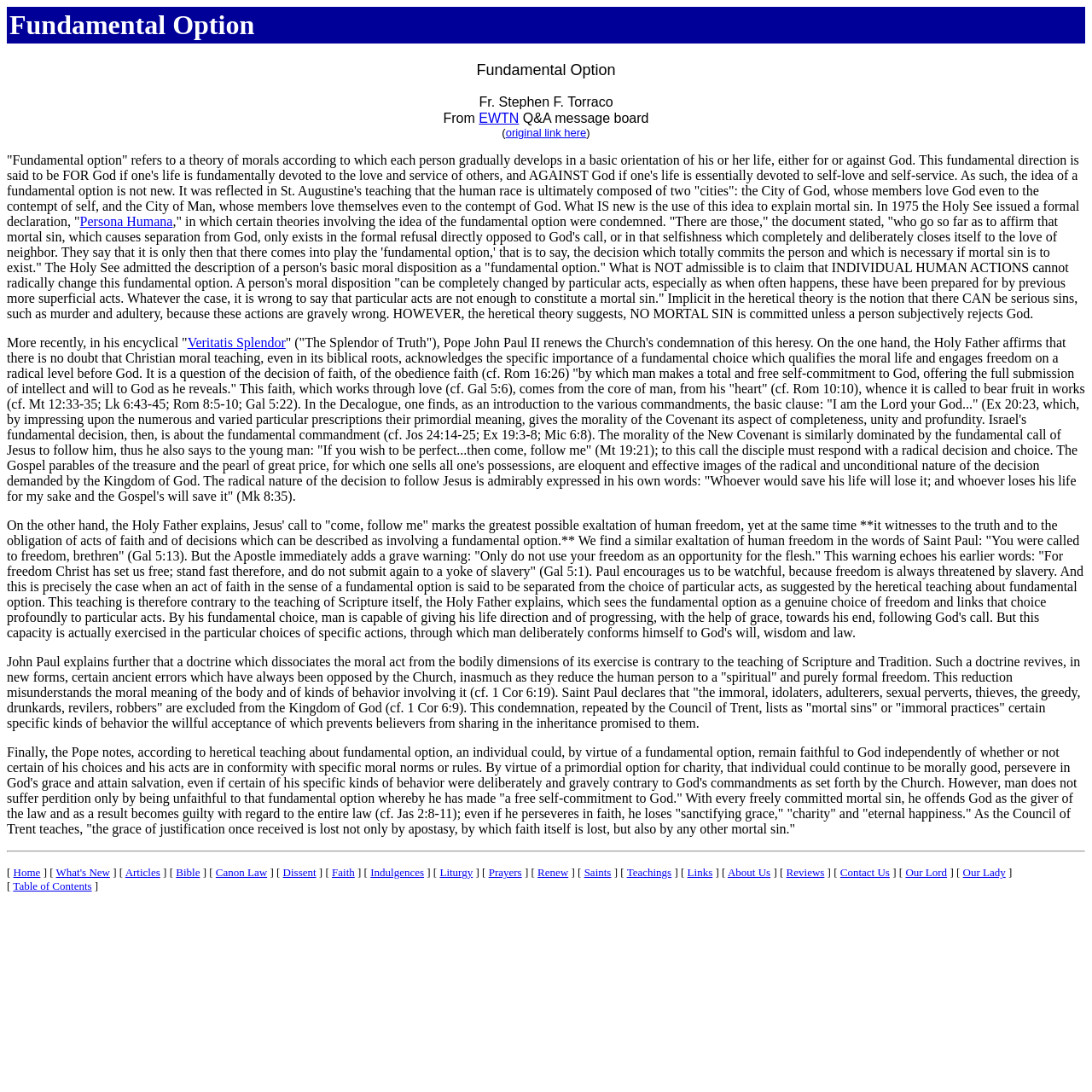Determine the bounding box coordinates for the UI element described. Format the coordinates as (top-left x, top-left y, bottom-right x, bottom-right y) and ensure all values are between 0 and 1. Element description: Teachings

[0.574, 0.793, 0.615, 0.805]